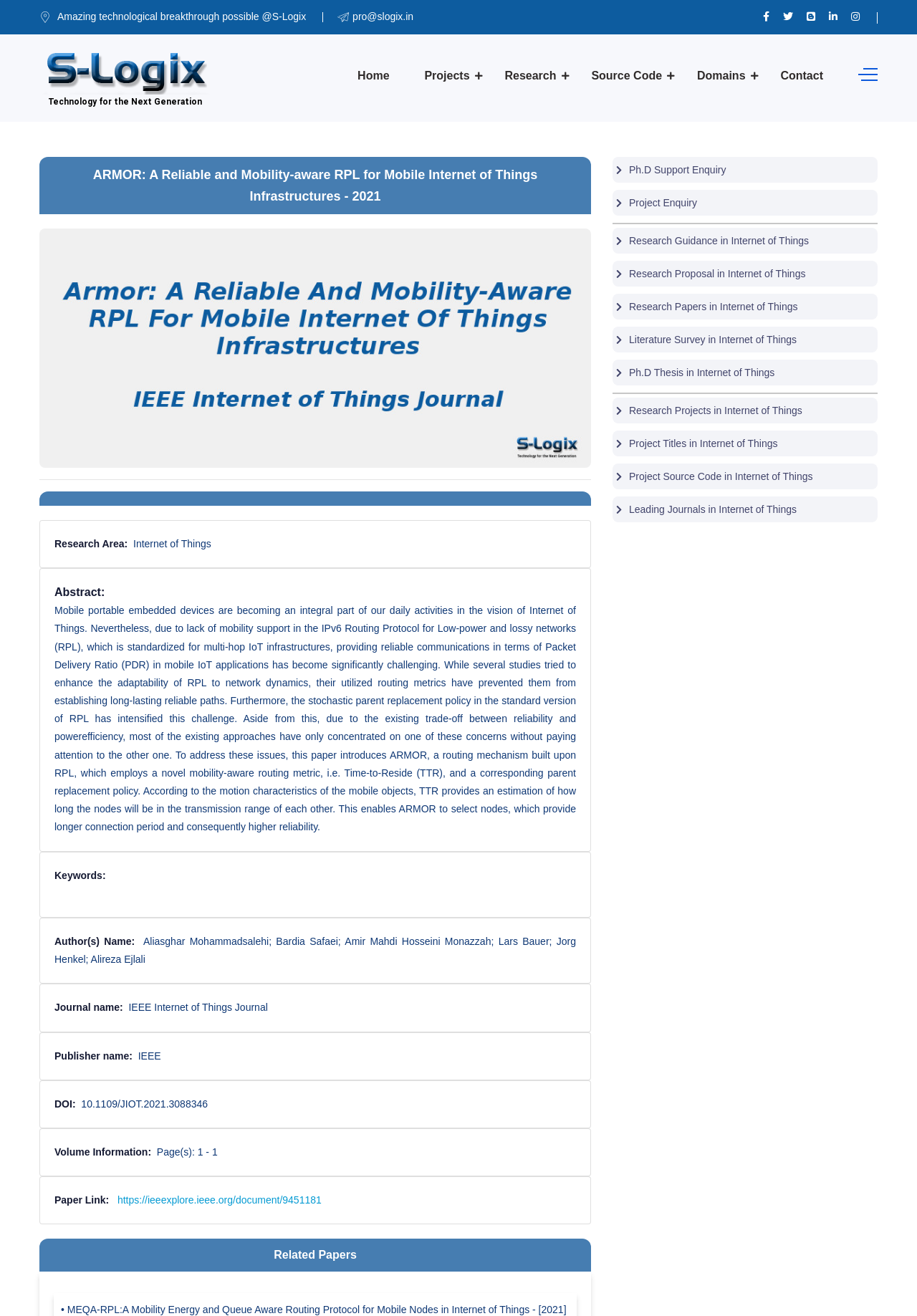Can you look at the image and give a comprehensive answer to the question:
What is the name of the journal where this paper was published?

I found the journal name by looking at the section labeled 'Journal name:' which is located below the abstract. The text next to this label is 'IEEE Internet of Things Journal', indicating that this is the journal where the paper was published.